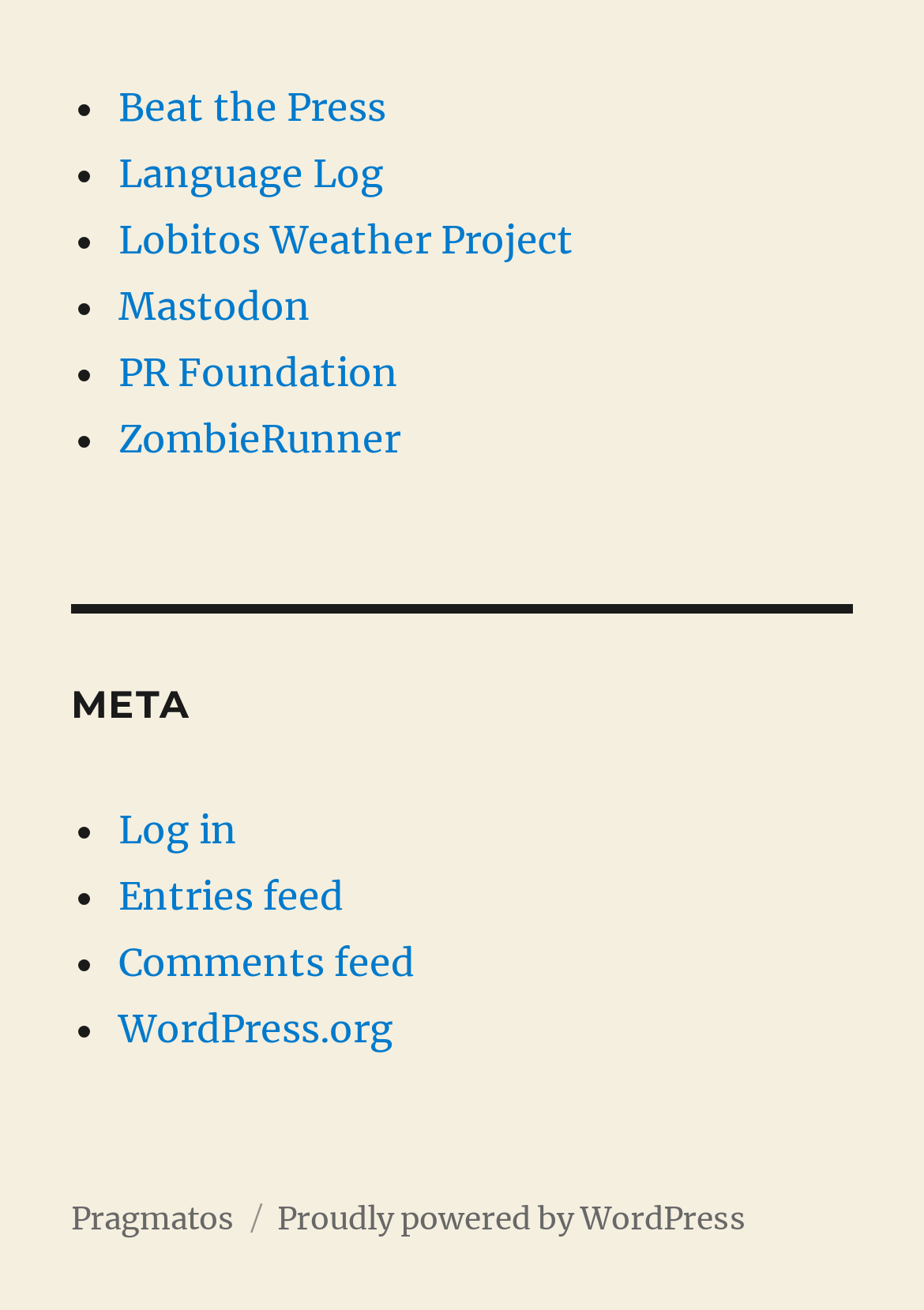Please locate the bounding box coordinates of the element that needs to be clicked to achieve the following instruction: "Check out Lobitos Weather Project". The coordinates should be four float numbers between 0 and 1, i.e., [left, top, right, bottom].

[0.128, 0.165, 0.62, 0.201]